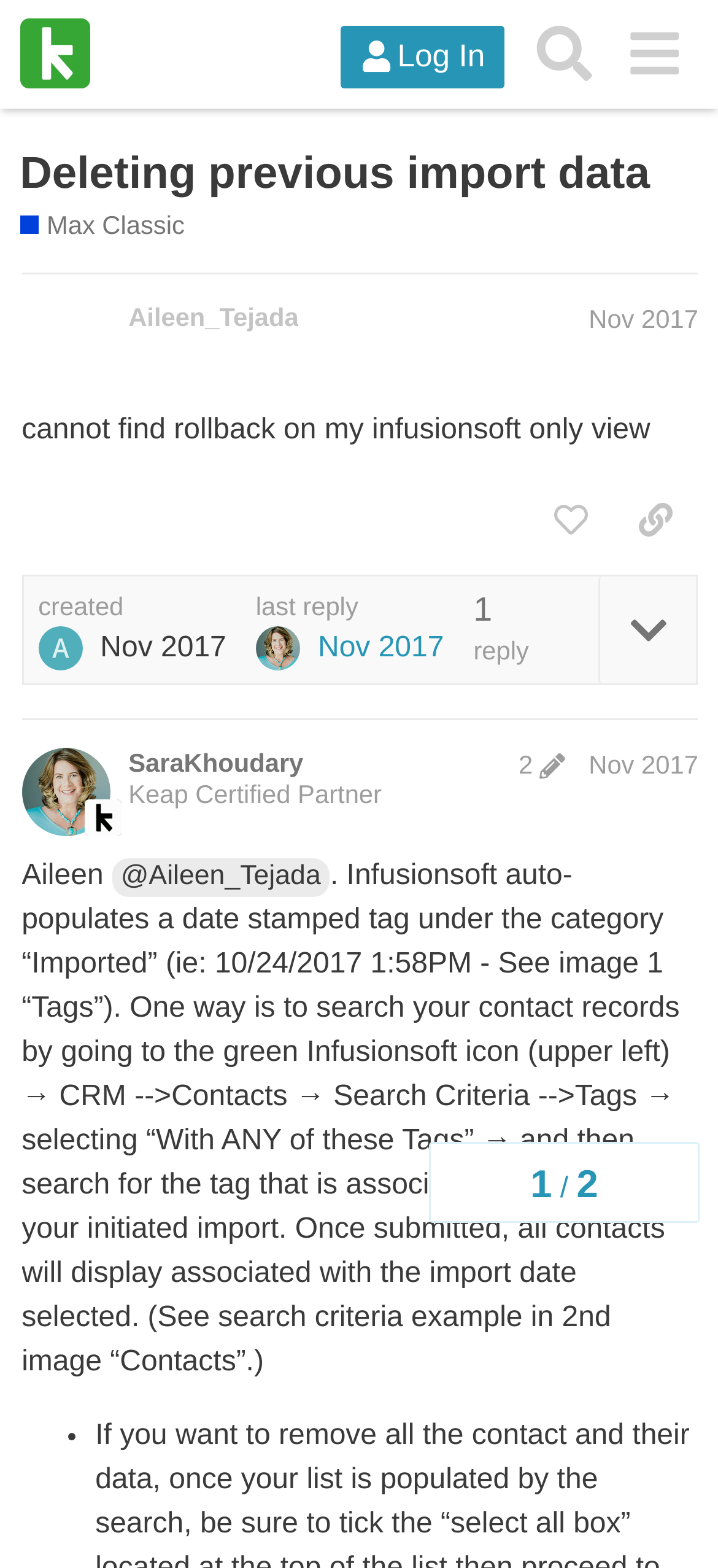Locate the bounding box coordinates of the clickable area to execute the instruction: "Log in to the system". Provide the coordinates as four float numbers between 0 and 1, represented as [left, top, right, bottom].

[0.474, 0.016, 0.704, 0.056]